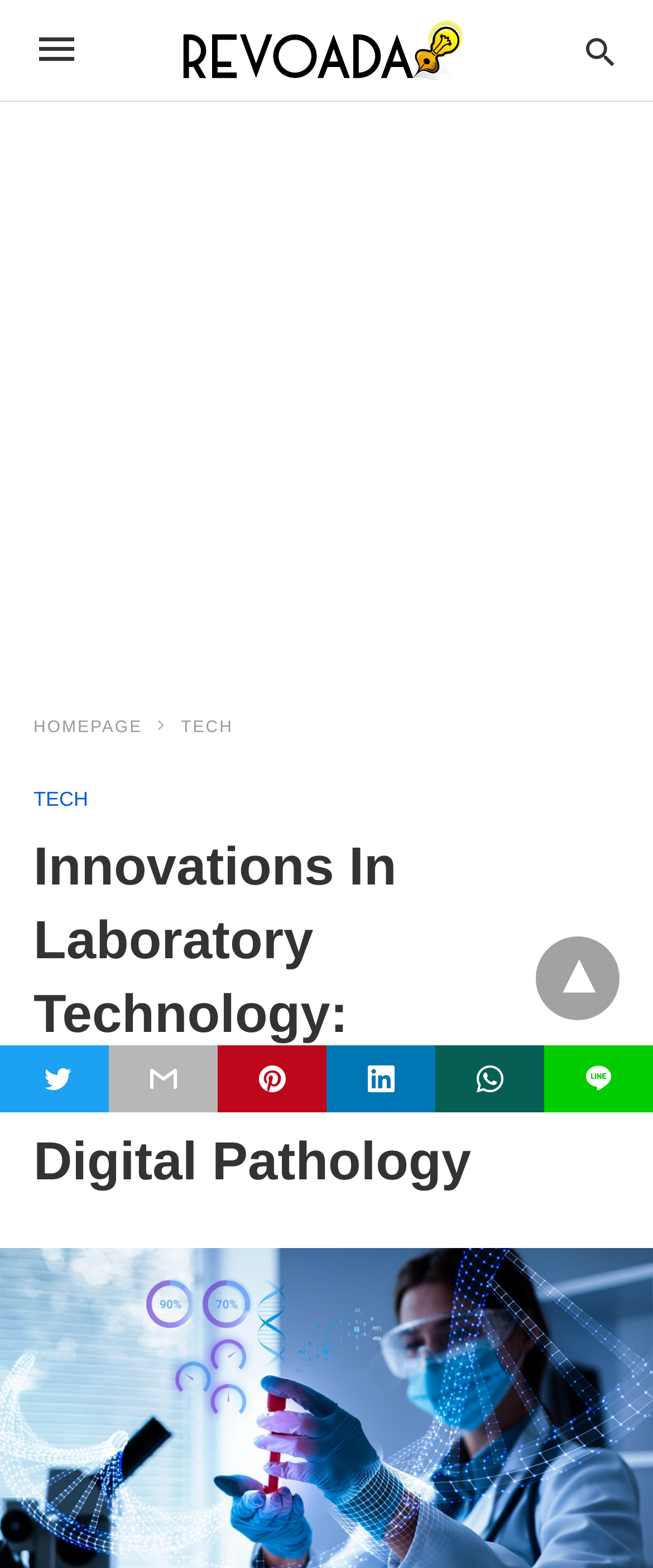Please specify the bounding box coordinates of the region to click in order to perform the following instruction: "click on advertisement".

[0.0, 0.076, 1.0, 0.418]